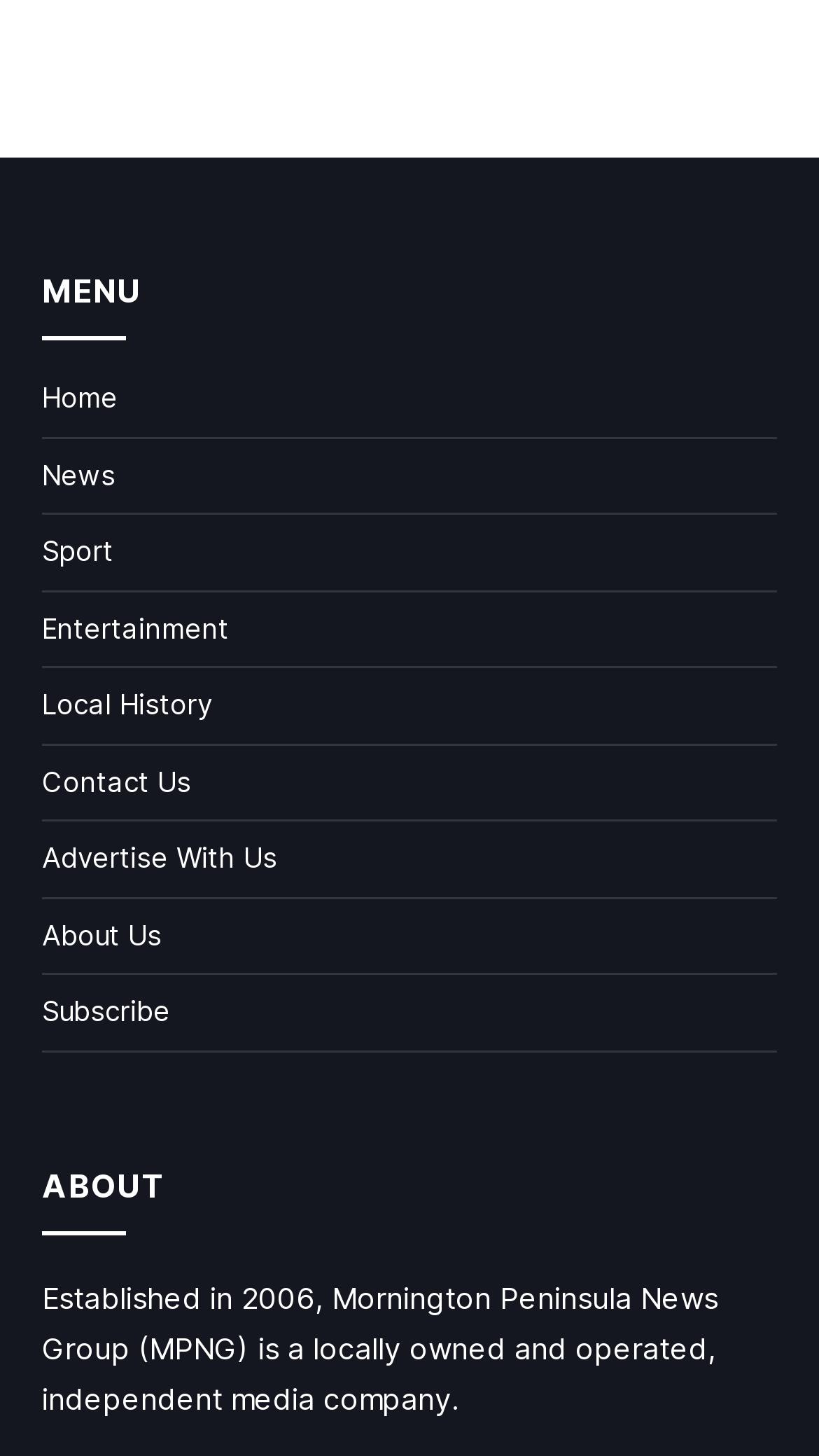What is the name of the media company?
Based on the image content, provide your answer in one word or a short phrase.

Mornington Peninsula News Group